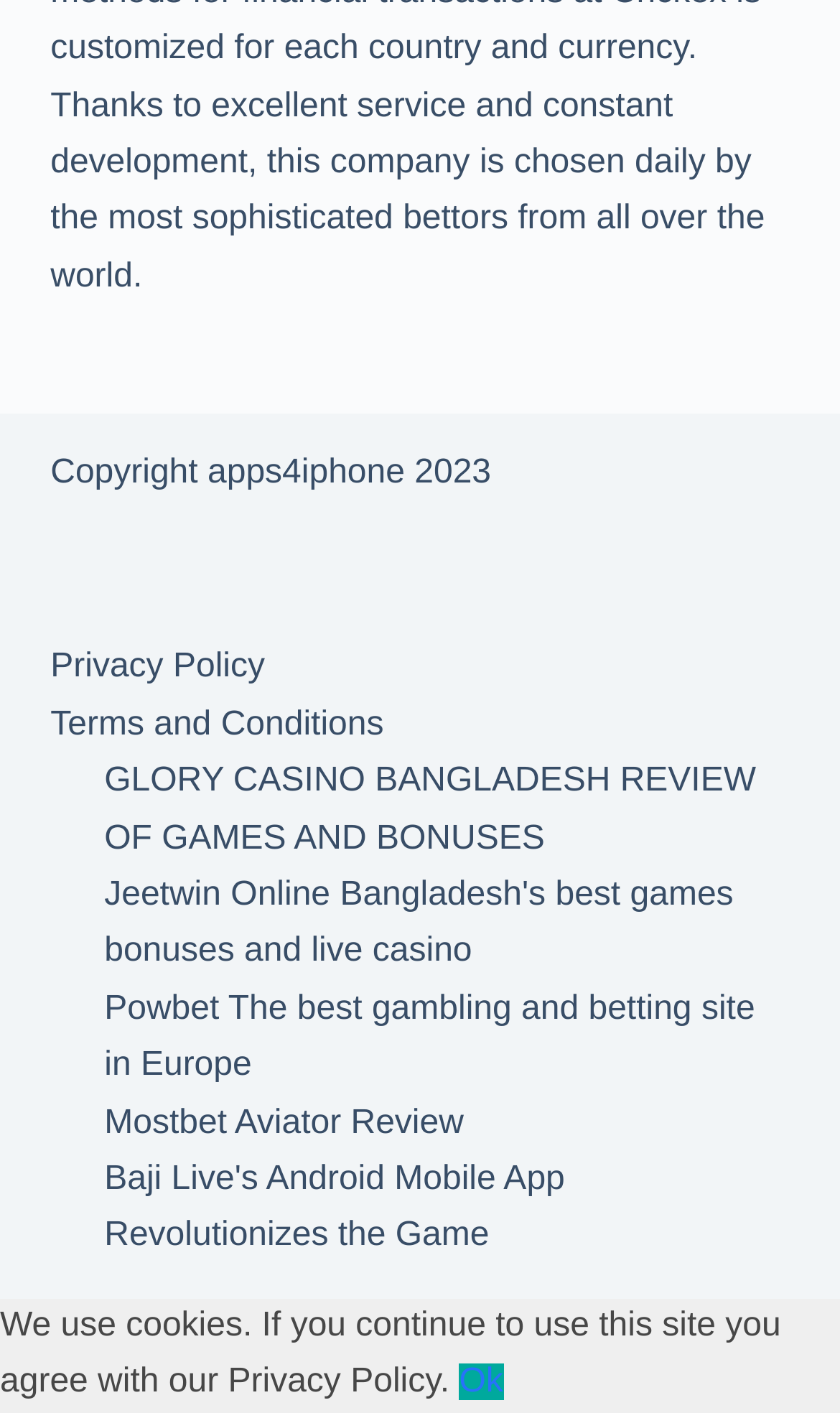Determine the bounding box coordinates of the area to click in order to meet this instruction: "Explore GLORY CASINO BANGLADESH REVIEW OF GAMES AND BONUSES".

[0.124, 0.54, 0.9, 0.606]